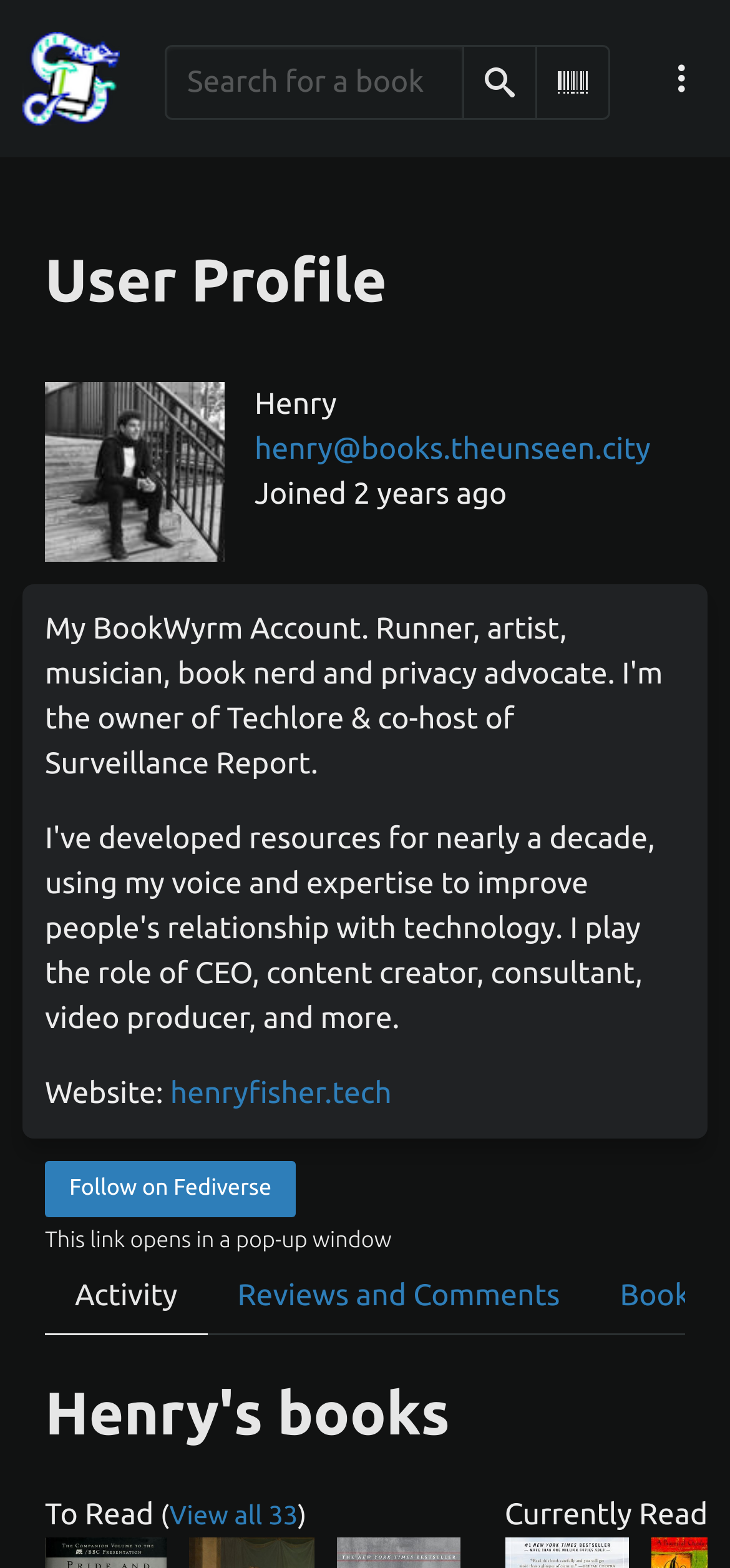Please find and report the bounding box coordinates of the element to click in order to perform the following action: "Visit Henry's homepage". The coordinates should be expressed as four float numbers between 0 and 1, in the format [left, top, right, bottom].

[0.233, 0.687, 0.536, 0.708]